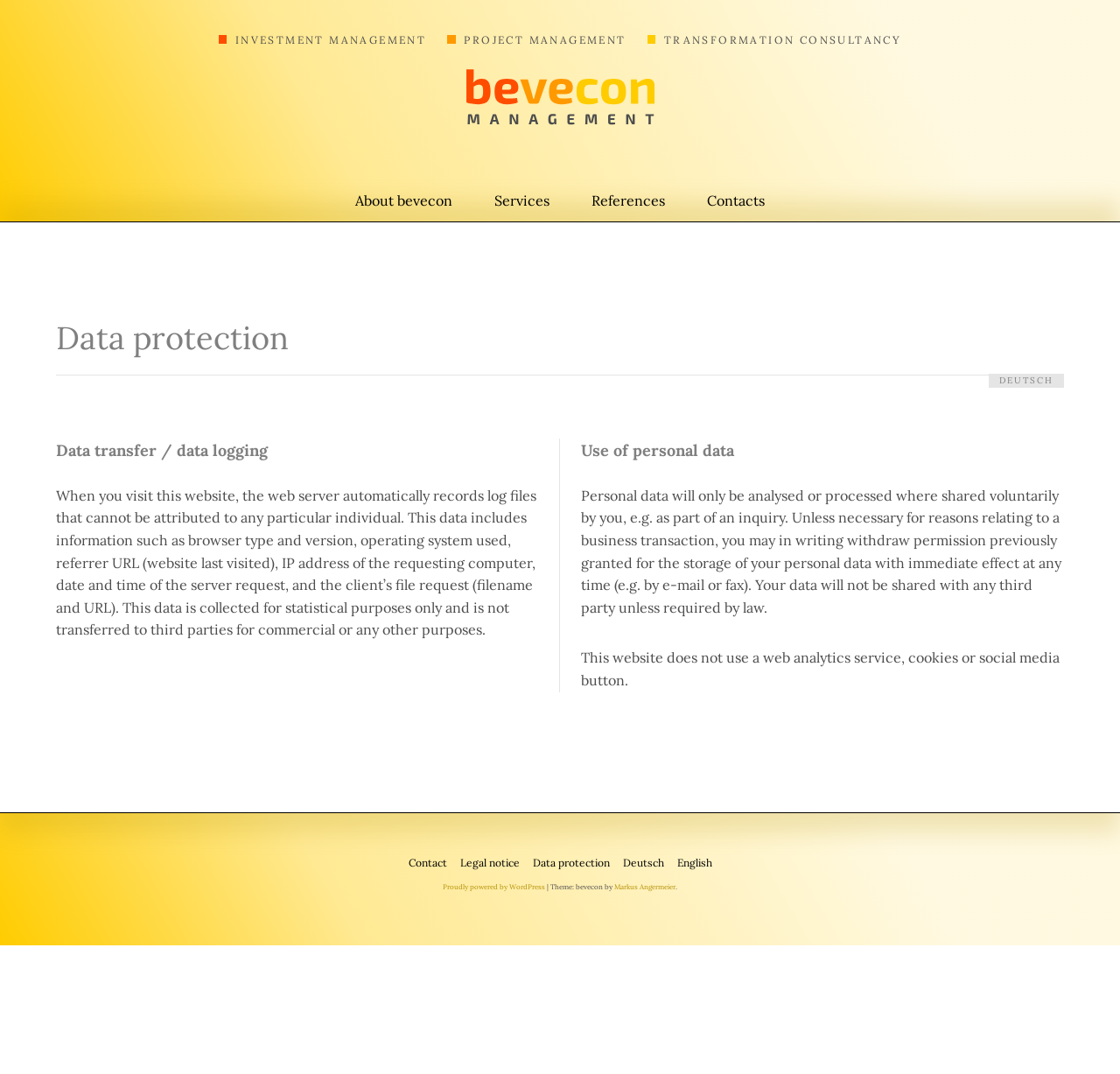Please answer the following query using a single word or phrase: 
What type of data is collected for statistical purposes?

log files